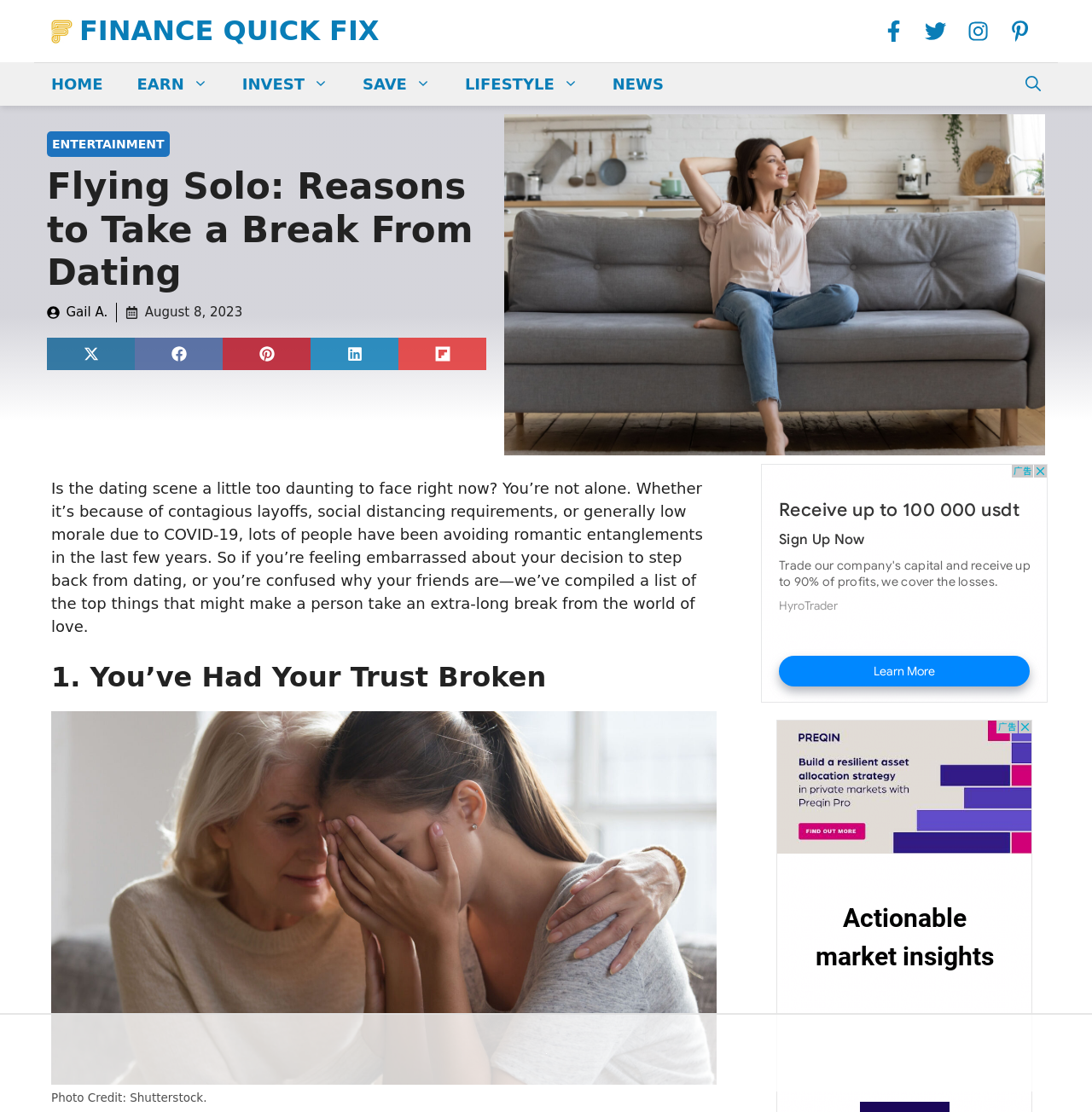Please determine the bounding box coordinates for the element with the description: "aria-label="Open Search Bar"".

[0.923, 0.057, 0.969, 0.095]